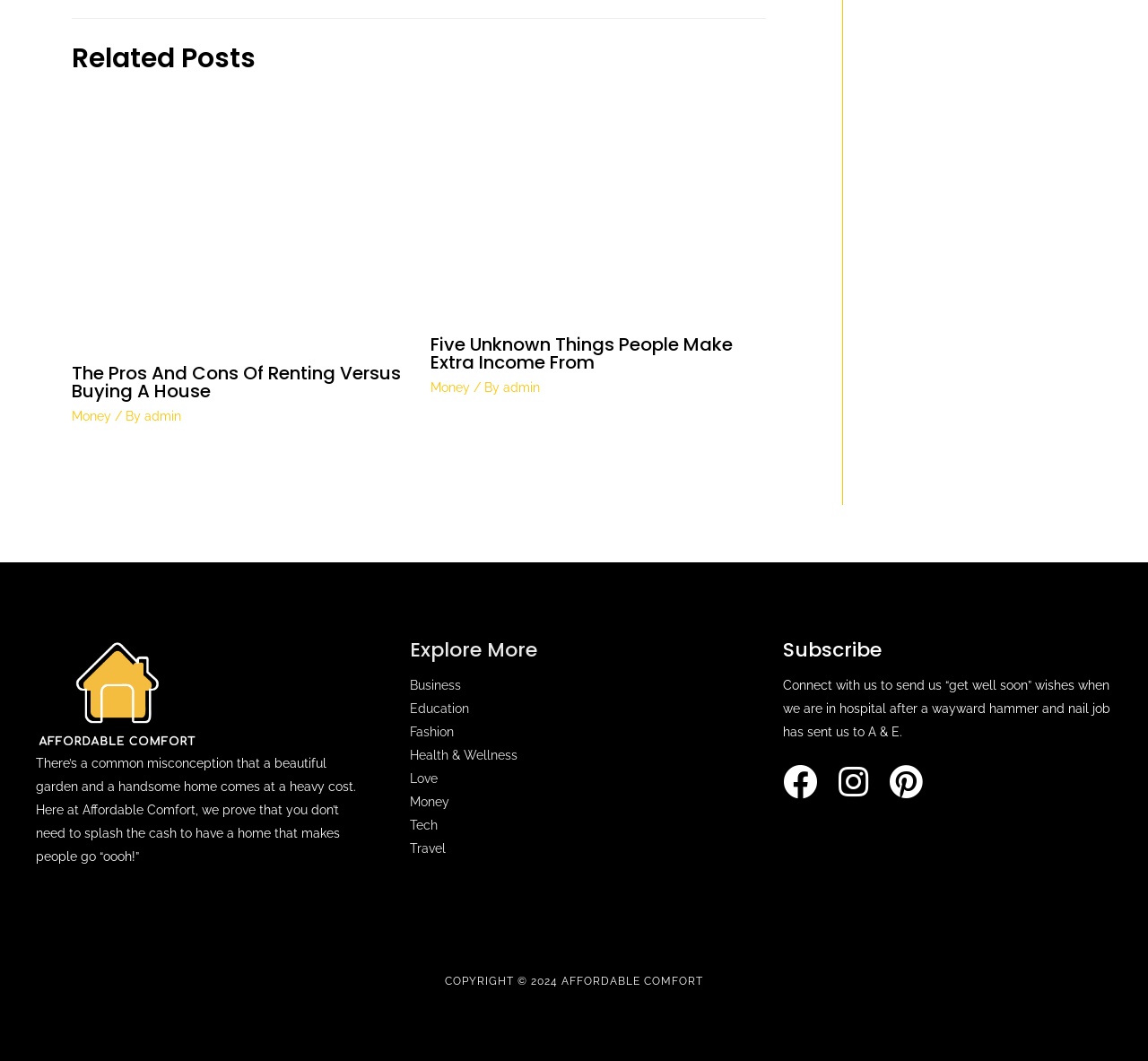Given the webpage screenshot and the description, determine the bounding box coordinates (top-left x, top-left y, bottom-right x, bottom-right y) that define the location of the UI element matching this description: Money

[0.375, 0.359, 0.409, 0.372]